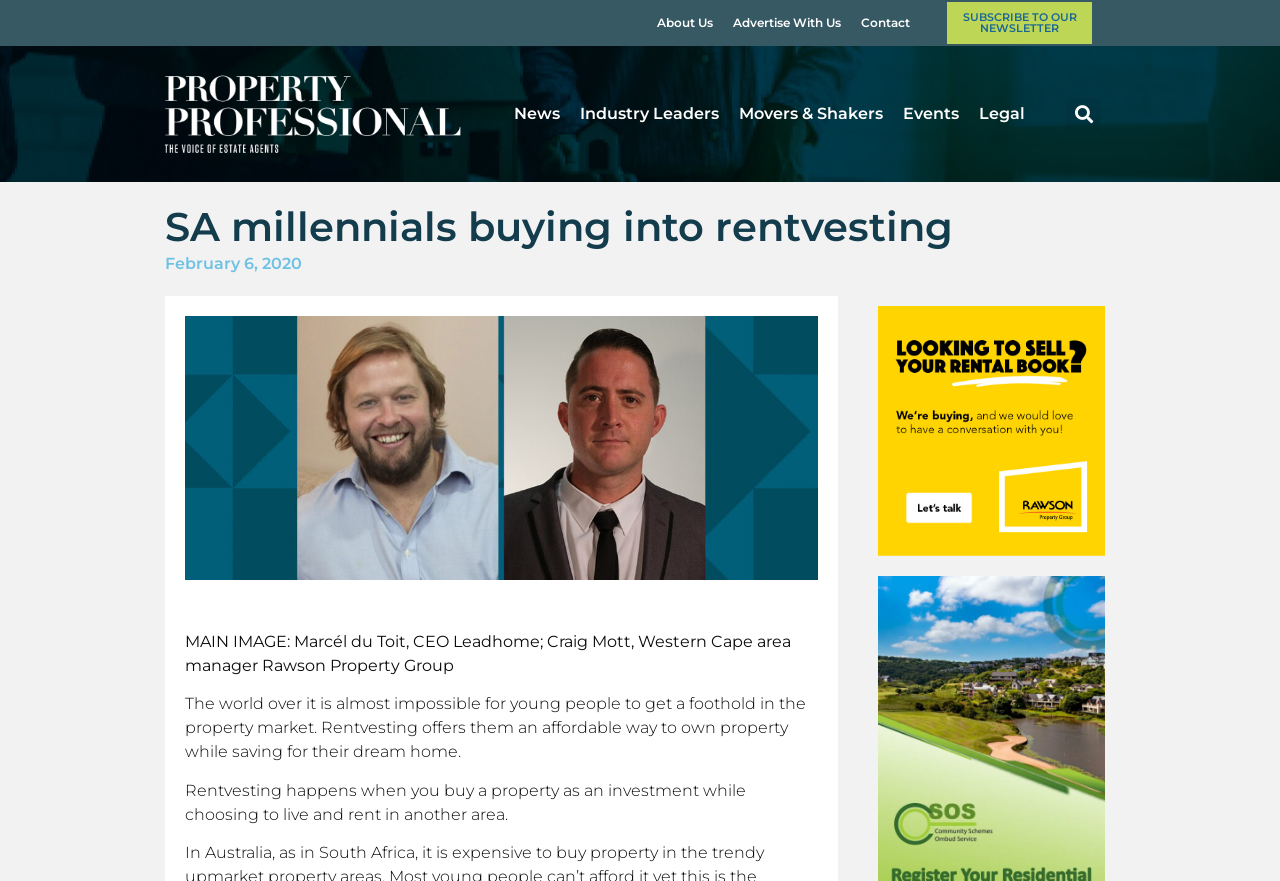Please determine the bounding box coordinates of the element to click in order to execute the following instruction: "Search for a topic". The coordinates should be four float numbers between 0 and 1, specified as [left, top, right, bottom].

[0.824, 0.111, 0.869, 0.148]